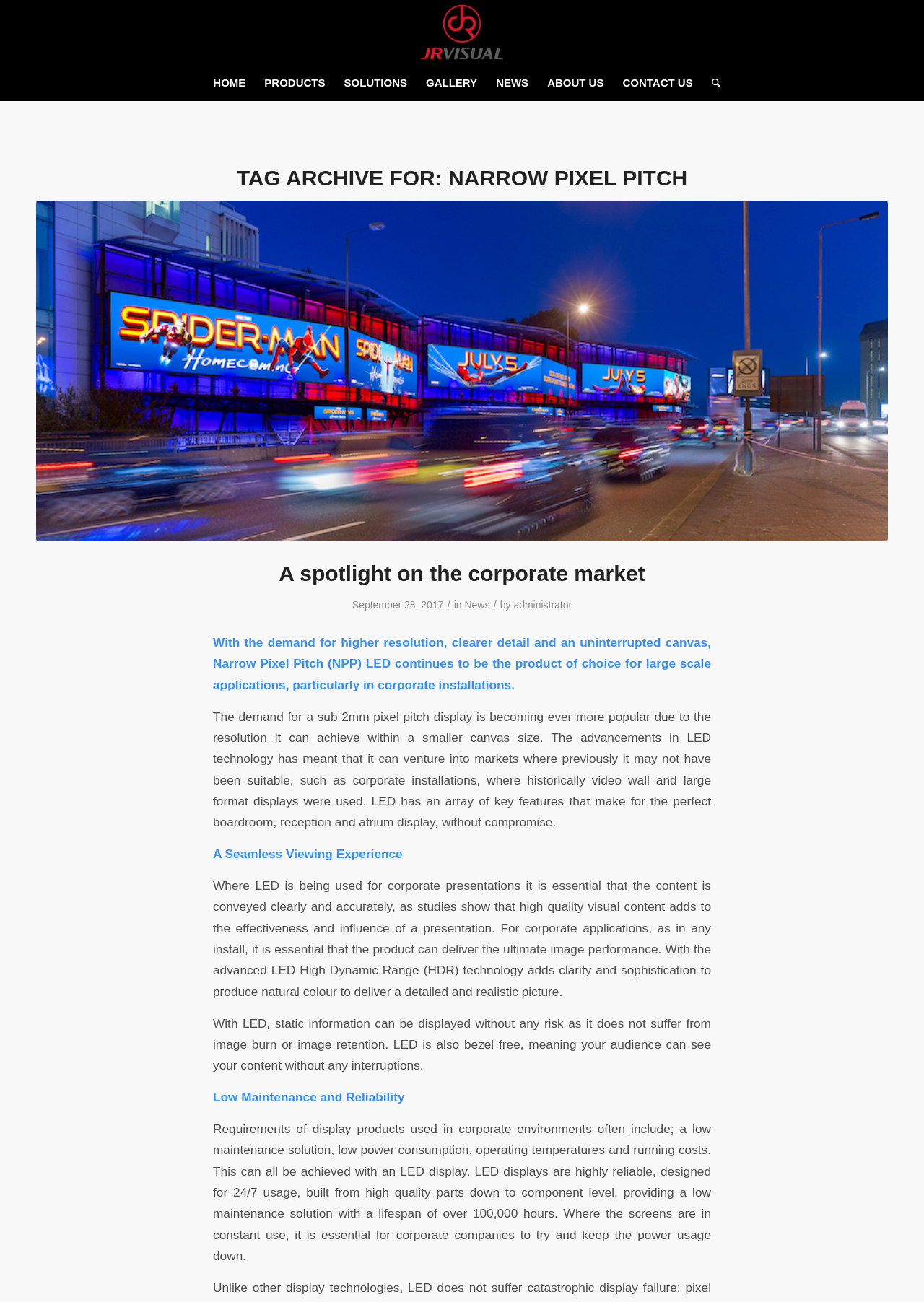What is the benefit of LED display in corporate presentations?
Use the image to answer the question with a single word or phrase.

High quality visual content